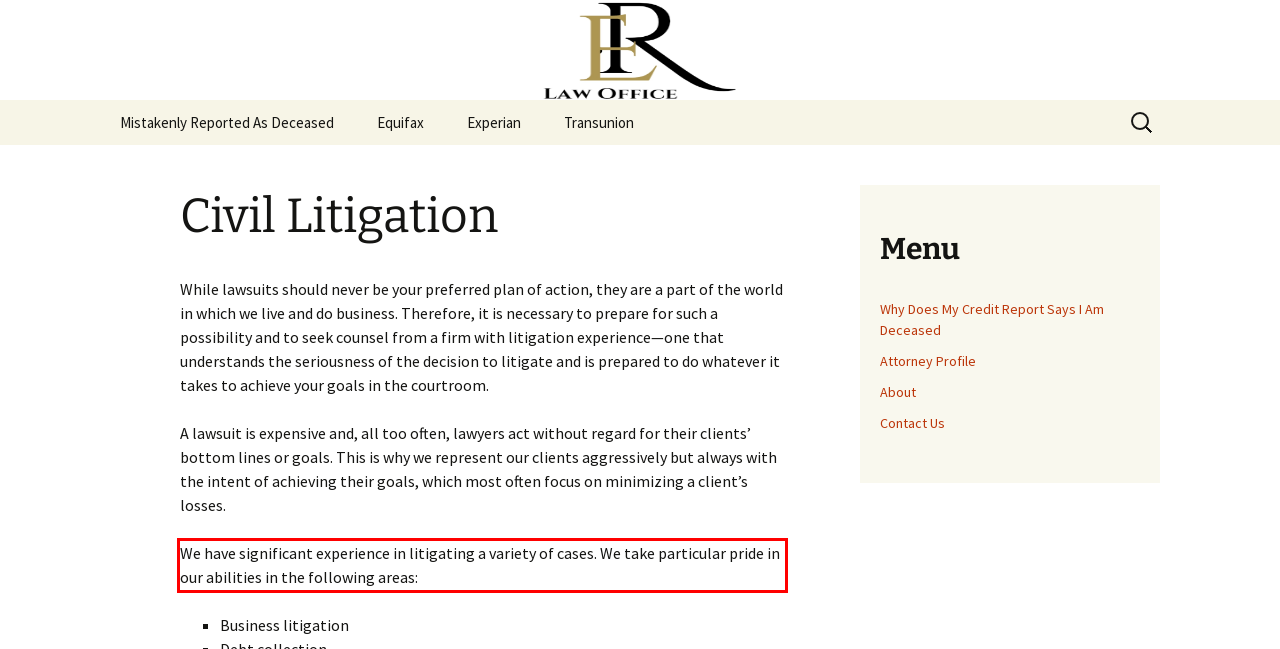Identify the text inside the red bounding box in the provided webpage screenshot and transcribe it.

We have significant experience in litigating a variety of cases. We take particular pride in our abilities in the following areas: